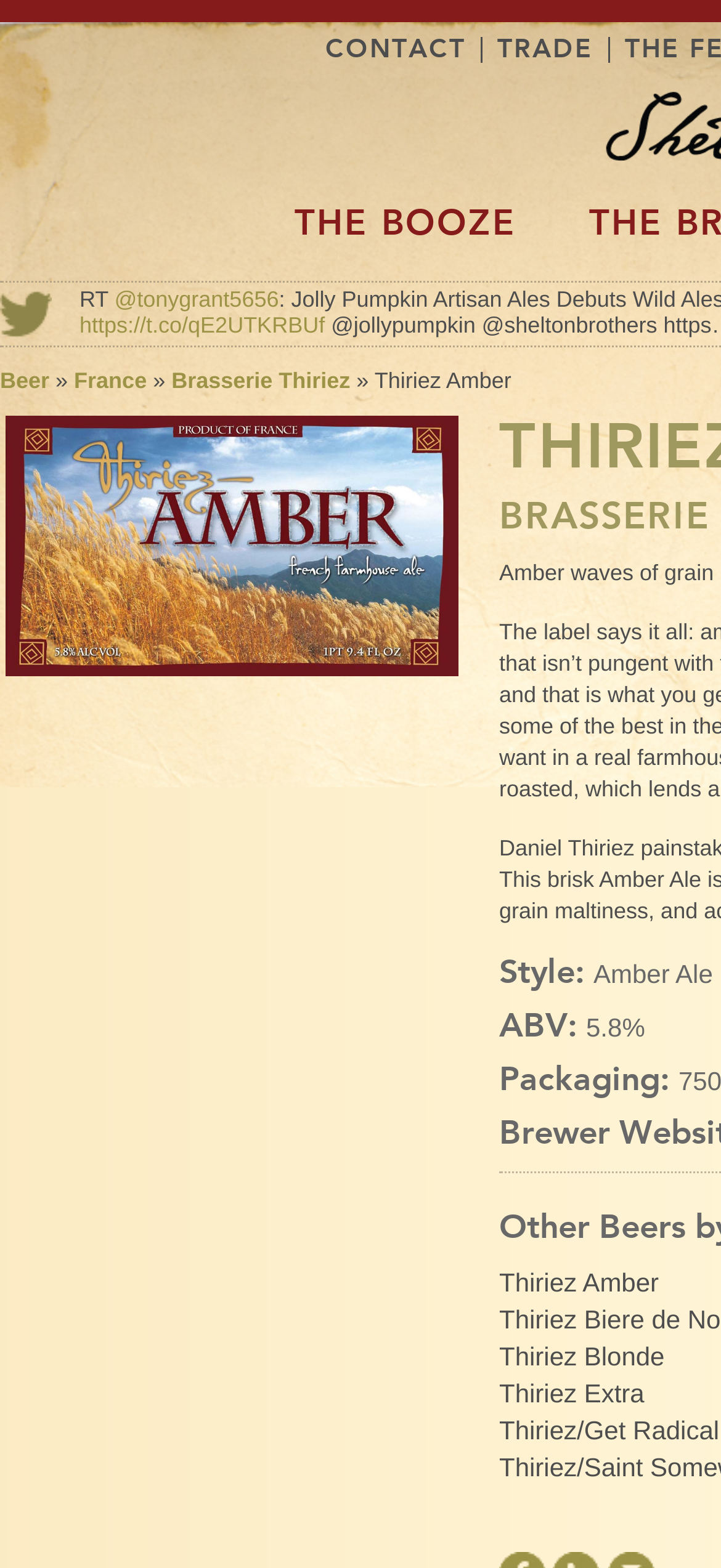Determine the bounding box coordinates of the clickable area required to perform the following instruction: "Visit THE BOOZE". The coordinates should be represented as four float numbers between 0 and 1: [left, top, right, bottom].

[0.408, 0.131, 0.716, 0.153]